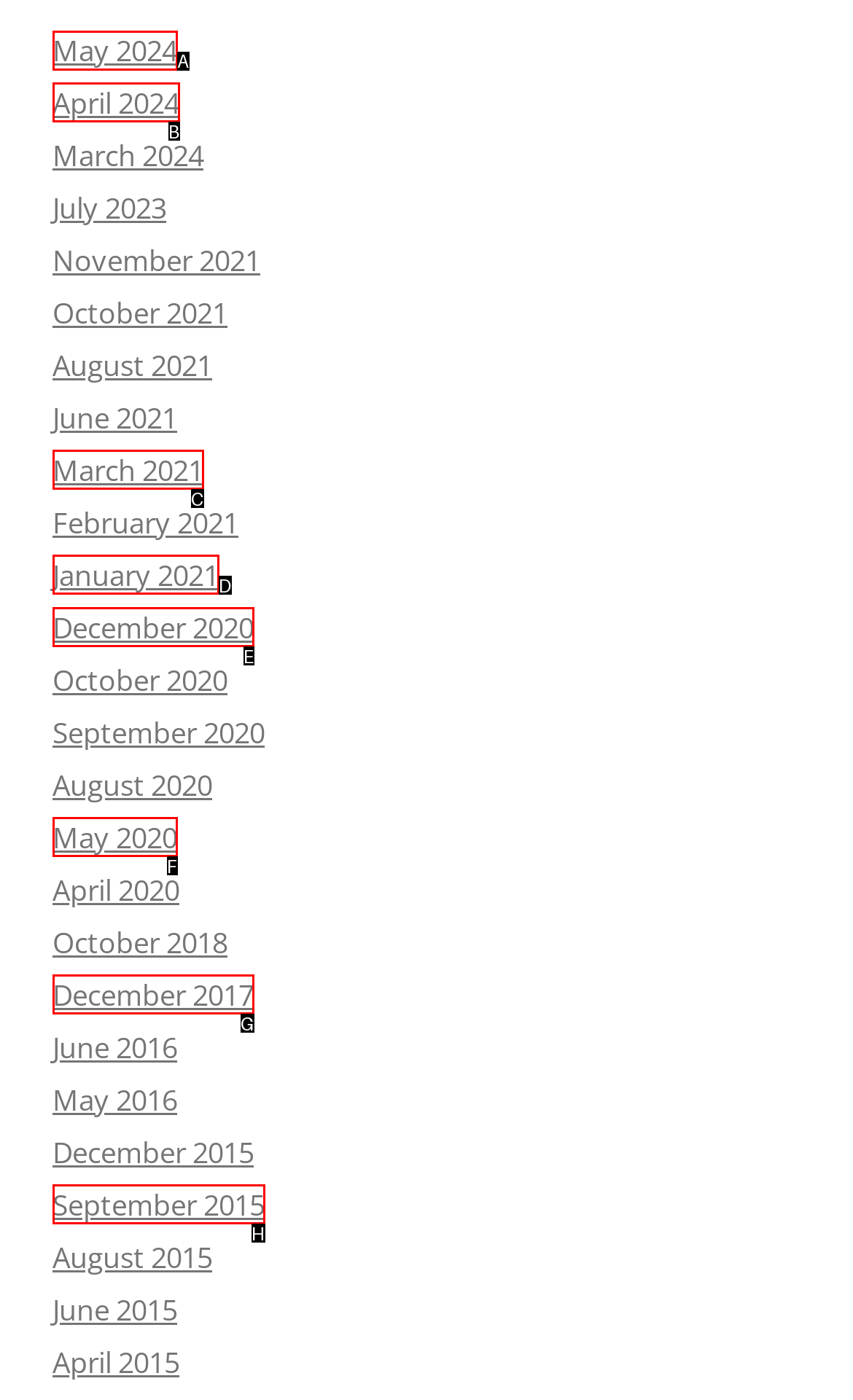Which UI element should you click on to achieve the following task: view May 2024? Provide the letter of the correct option.

A